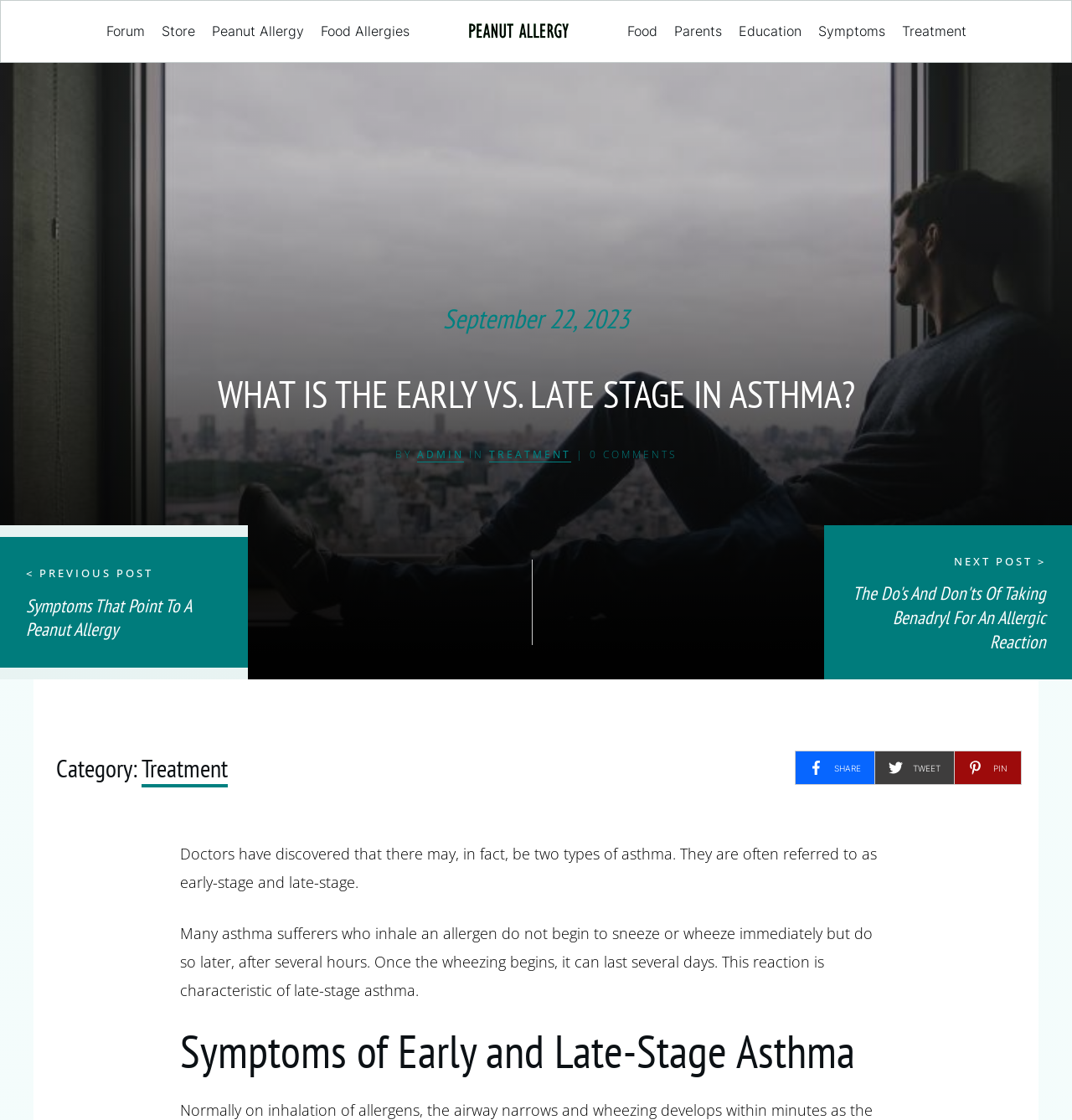Provide the bounding box coordinates of the area you need to click to execute the following instruction: "read about peanut allergy".

[0.197, 0.021, 0.283, 0.035]